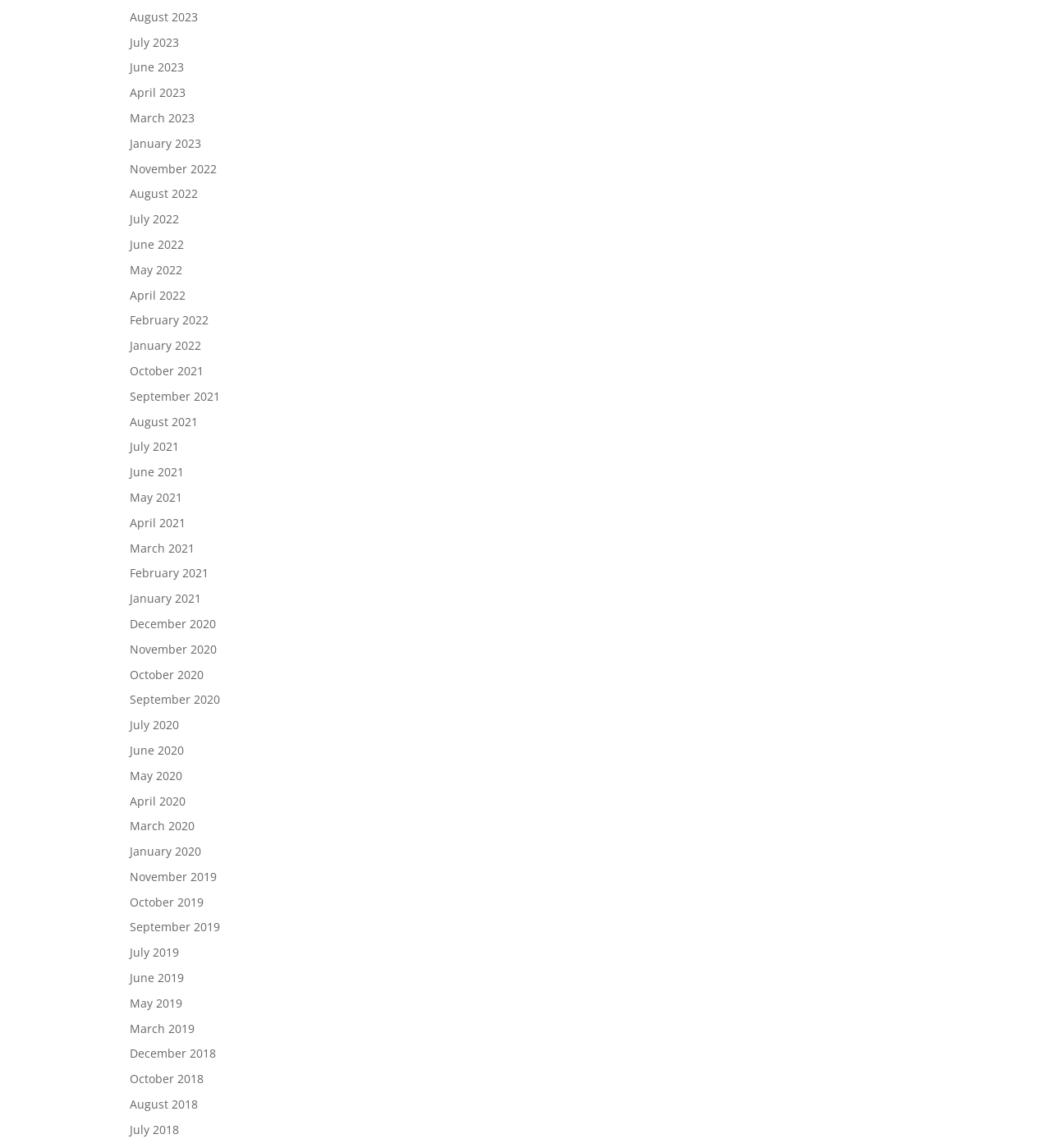Please answer the following question using a single word or phrase: 
What is the earliest month listed?

July 2018